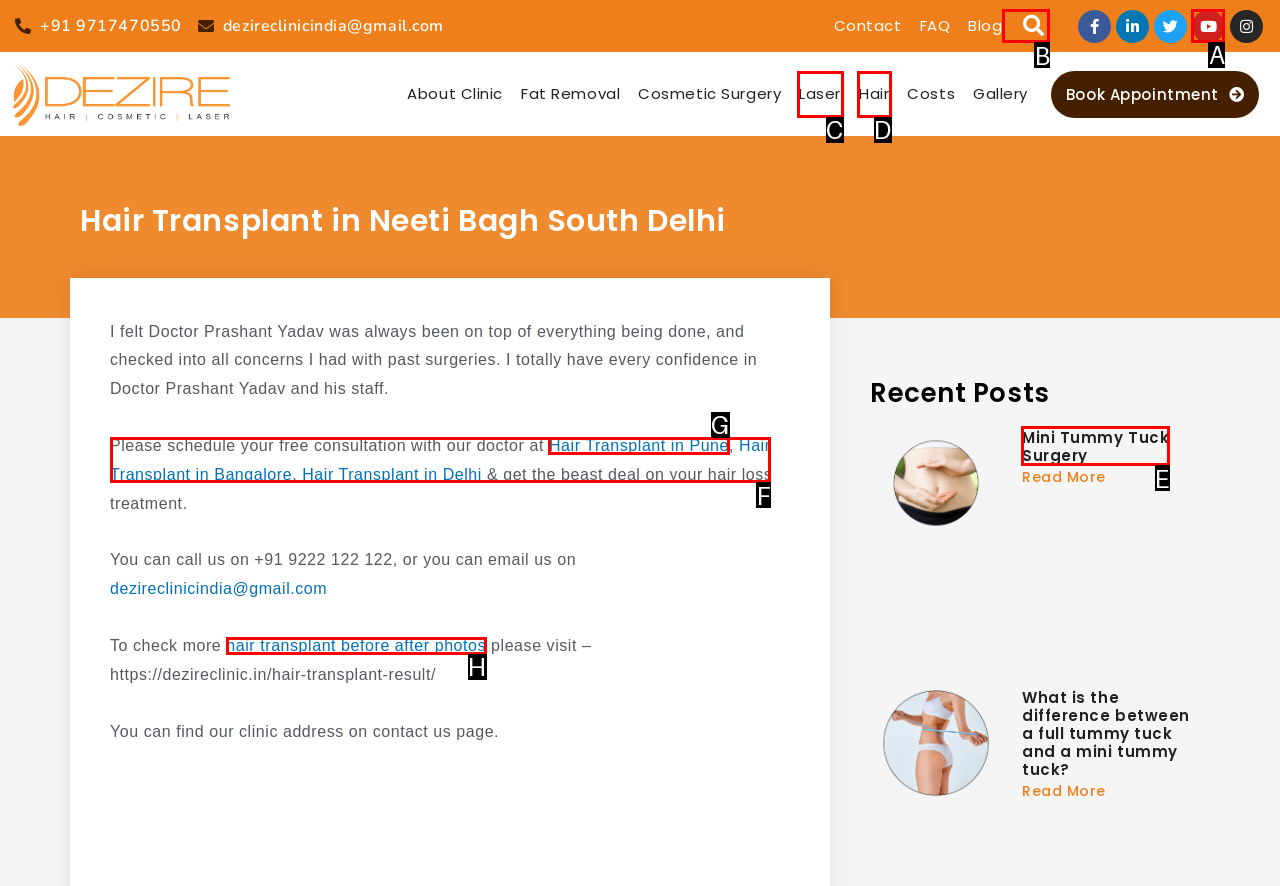Identify the letter of the option that should be selected to accomplish the following task: Search for something. Provide the letter directly.

B